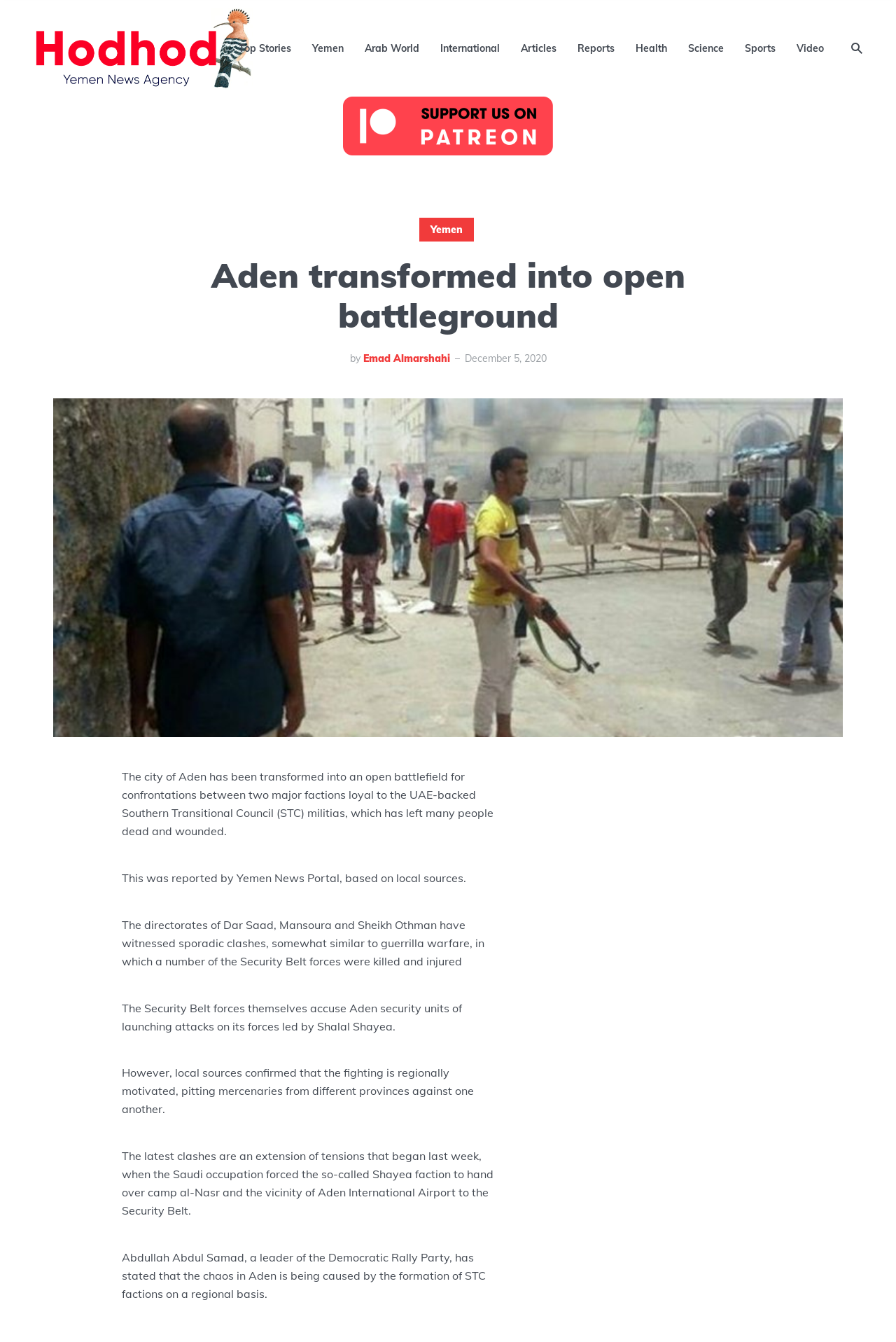Please identify the bounding box coordinates of the clickable area that will fulfill the following instruction: "View Health news". The coordinates should be in the format of four float numbers between 0 and 1, i.e., [left, top, right, bottom].

[0.709, 0.023, 0.745, 0.049]